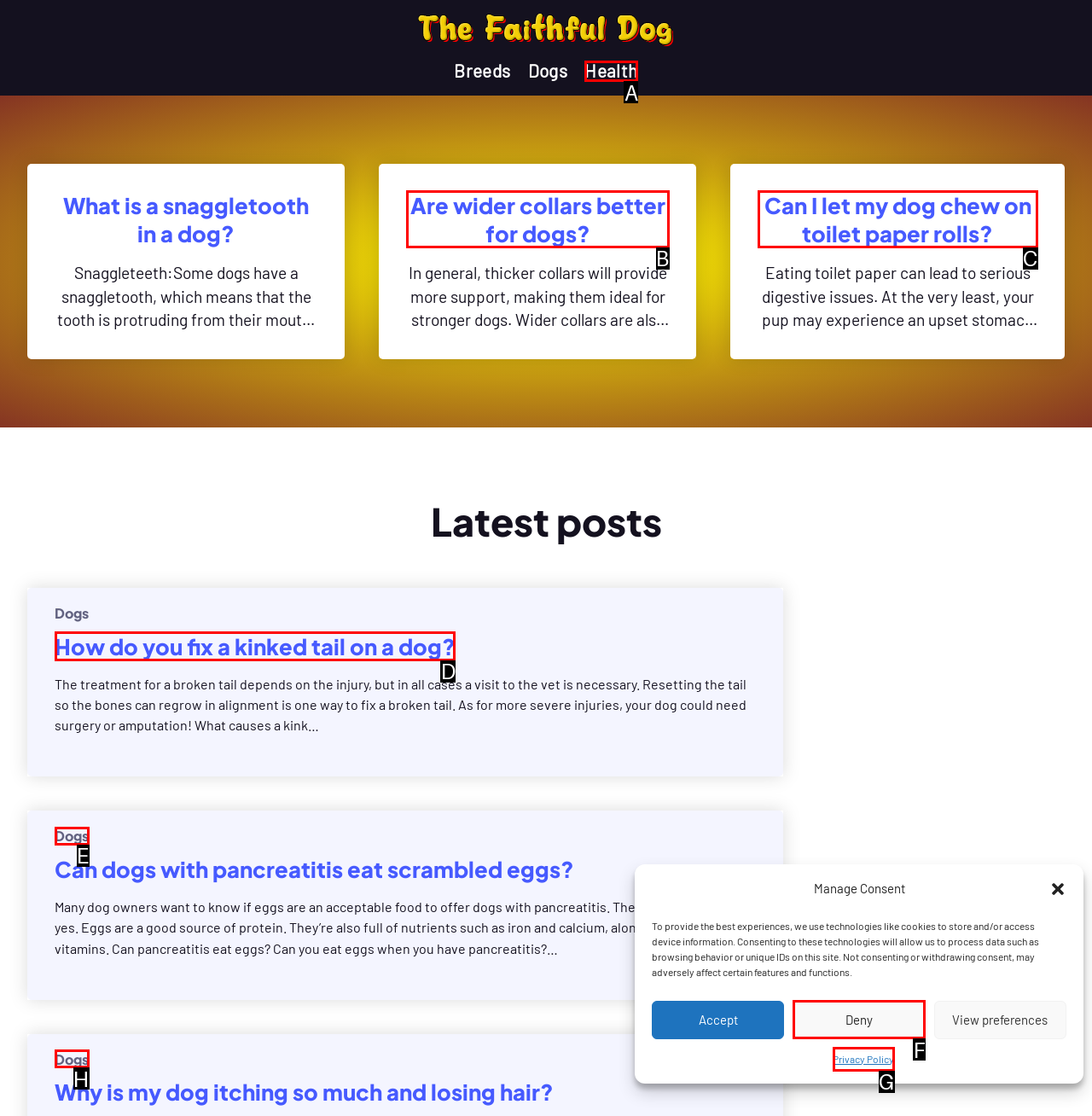Specify which UI element should be clicked to accomplish the task: Learn about 'How do you fix a kinked tail on a dog?'. Answer with the letter of the correct choice.

D